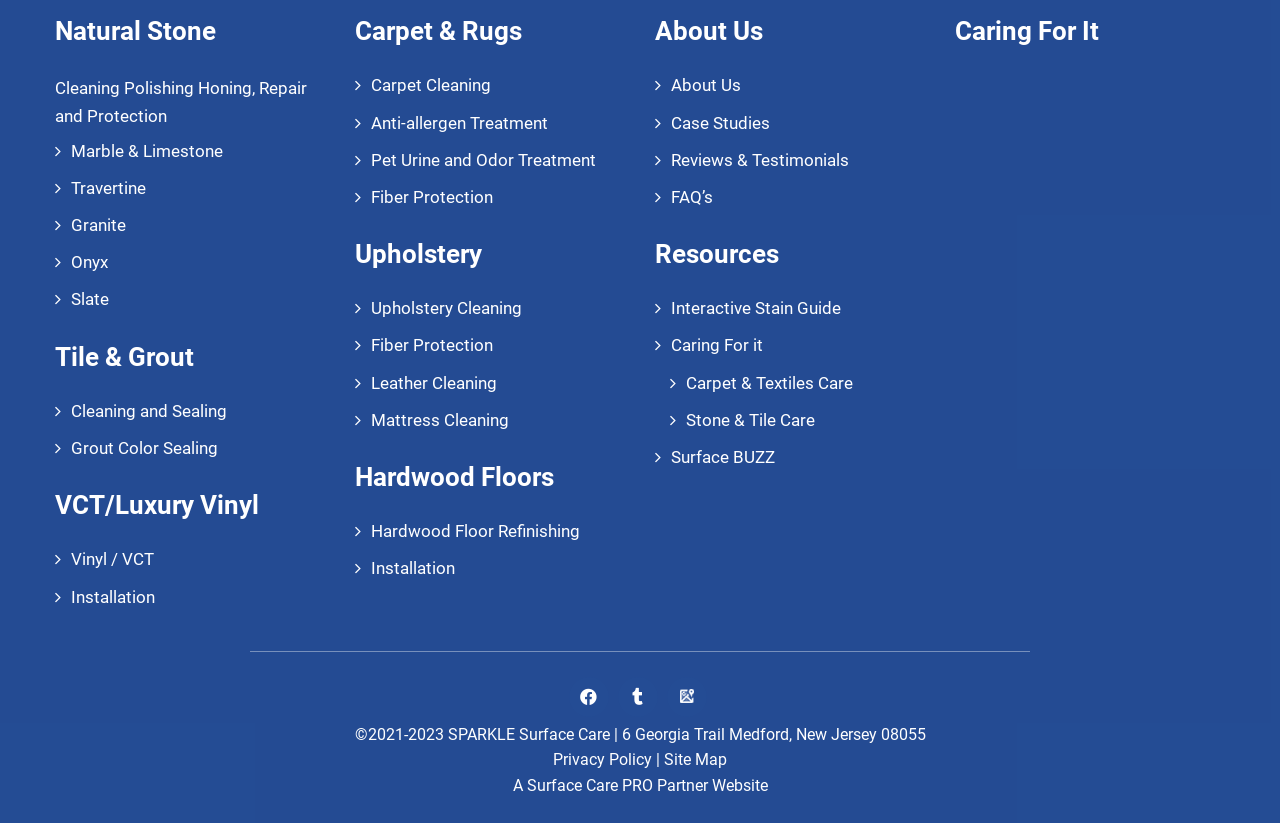Determine the bounding box coordinates for the area that should be clicked to carry out the following instruction: "Read about Hardwood Floor Refinishing".

[0.277, 0.633, 0.453, 0.658]